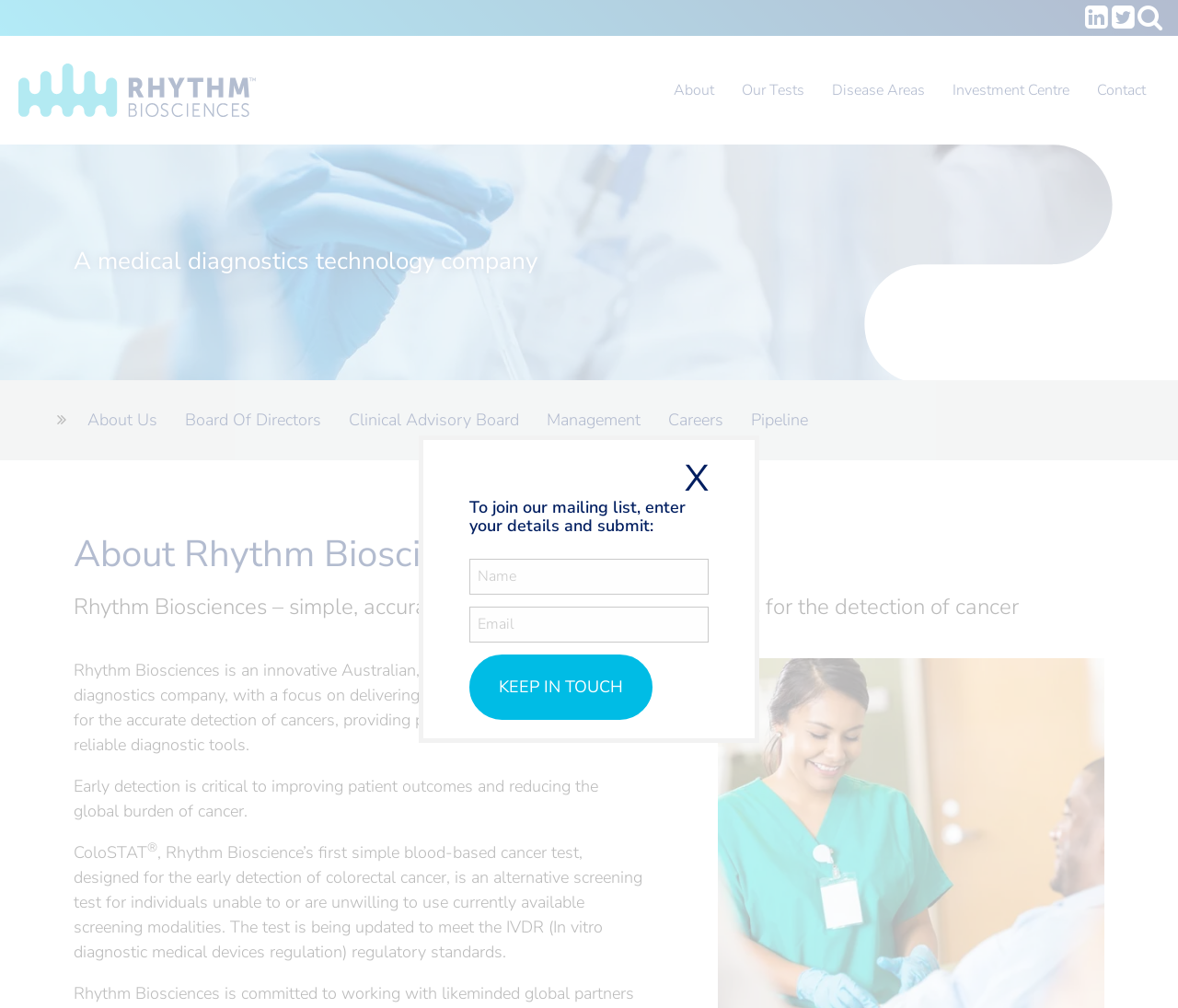Specify the bounding box coordinates of the area that needs to be clicked to achieve the following instruction: "Click the Logo image".

[0.016, 0.063, 0.217, 0.116]